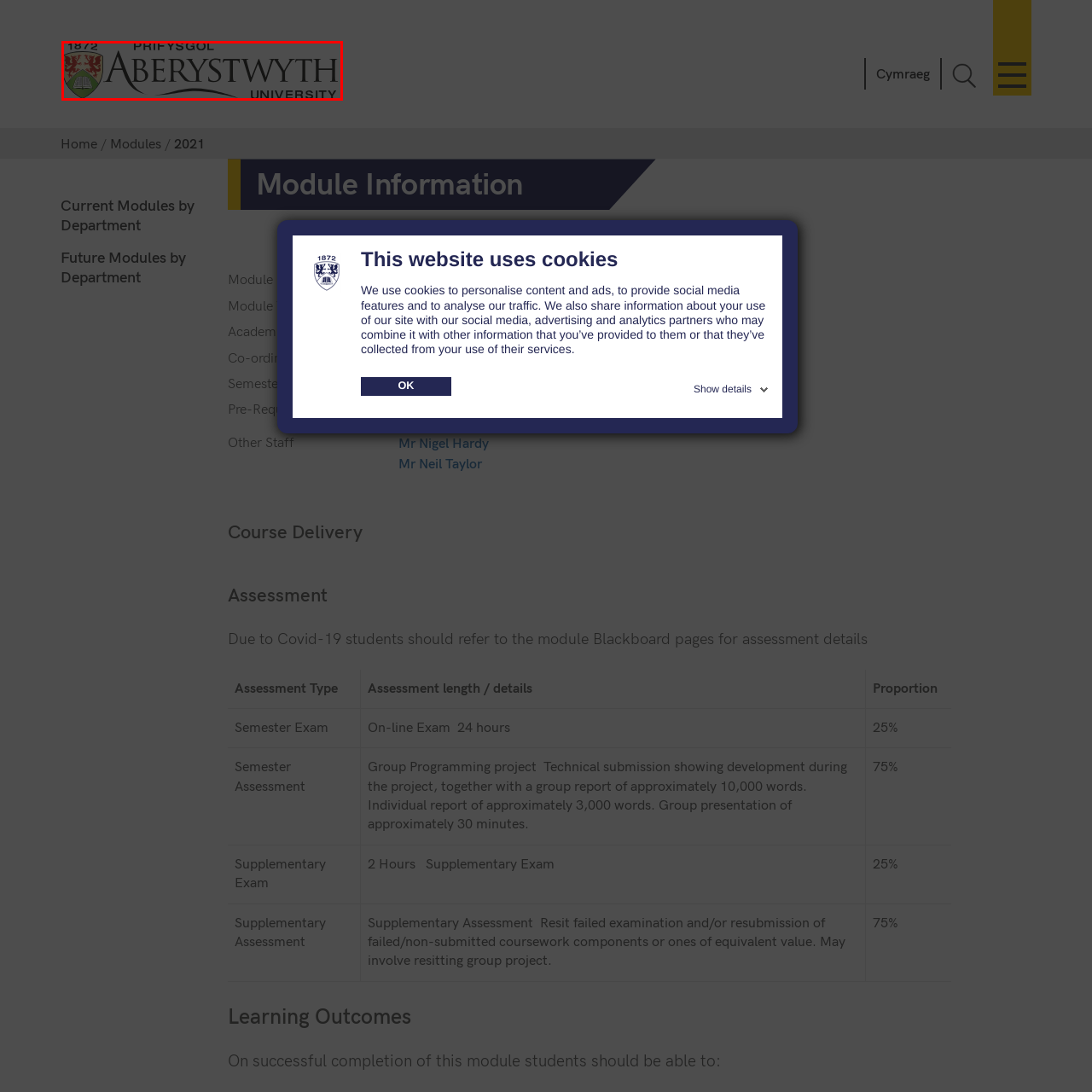What is written in Welsh on the logo?
Focus on the image bounded by the red box and reply with a one-word or phrase answer.

PRIFYSGOL ABERYSTWYTH